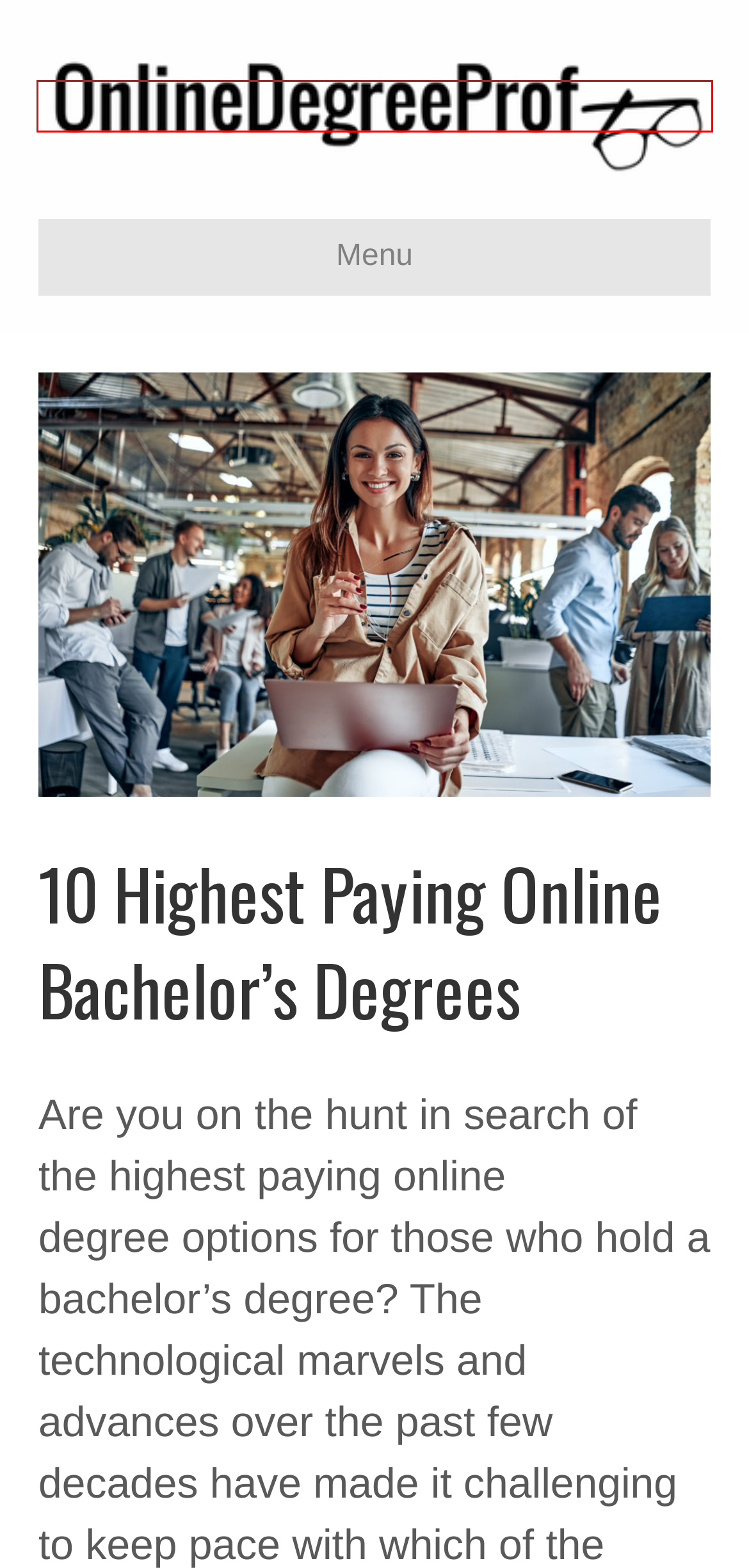You have a screenshot of a webpage with a red bounding box around an element. Choose the best matching webpage description that would appear after clicking the highlighted element. Here are the candidates:
A. What Are The Advantages Of An Online Degree? | Online Degree Prof
B. Features
C. About | Online Degree Prof
D. College Resources | Online Degree Prof
E. degrees Archives | Online Degree Prof
F. Can I Get A Good Job With An Online Degree? | Online Degree Prof
G. Your Trusted Guide to College | OnlineDegreeProf
H. 10 Mental Health Apps for College Students | Online Degree Prof

G